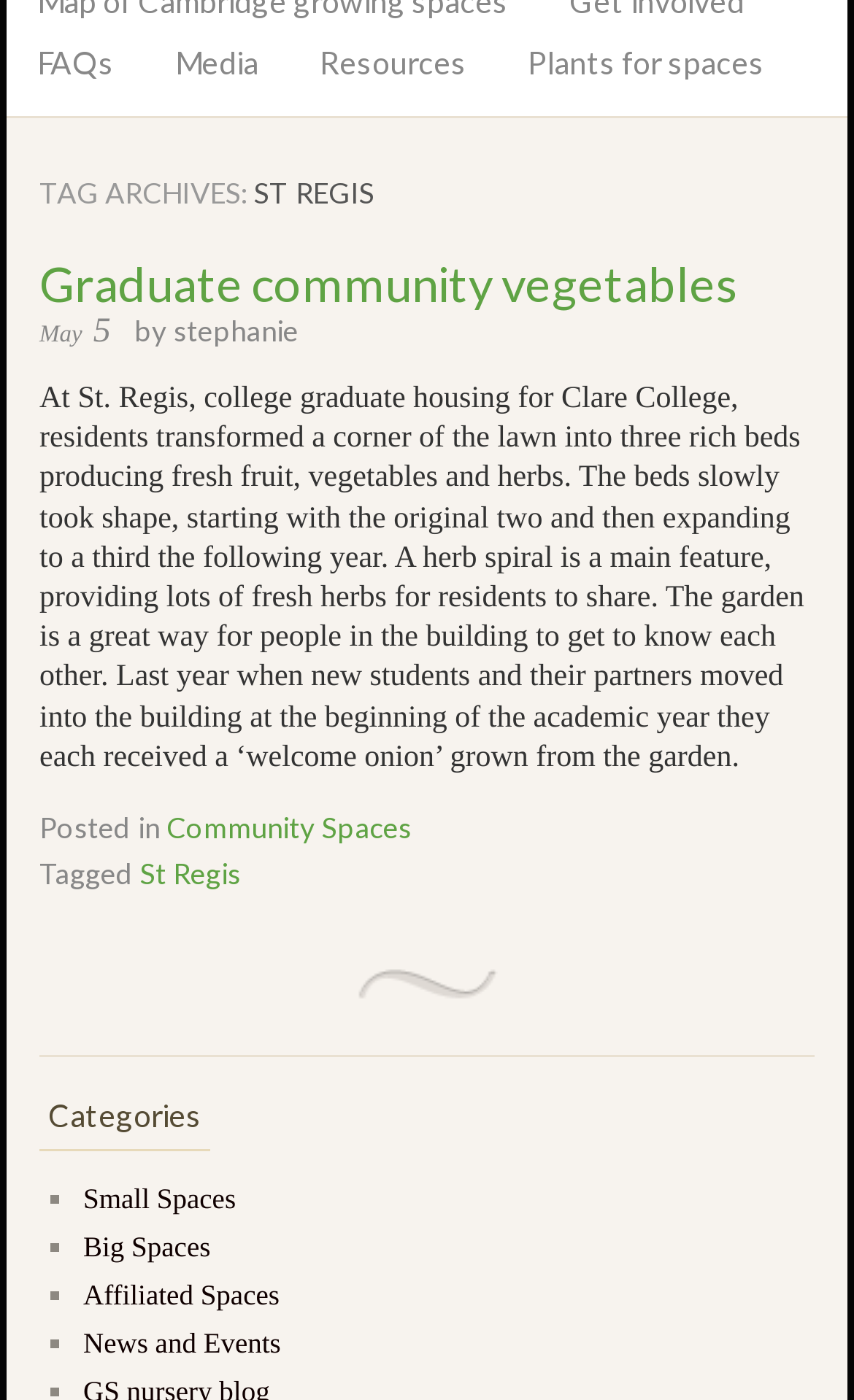Identify the coordinates of the bounding box for the element described below: "FAQs". Return the coordinates as four float numbers between 0 and 1: [left, top, right, bottom].

[0.008, 0.023, 0.169, 0.067]